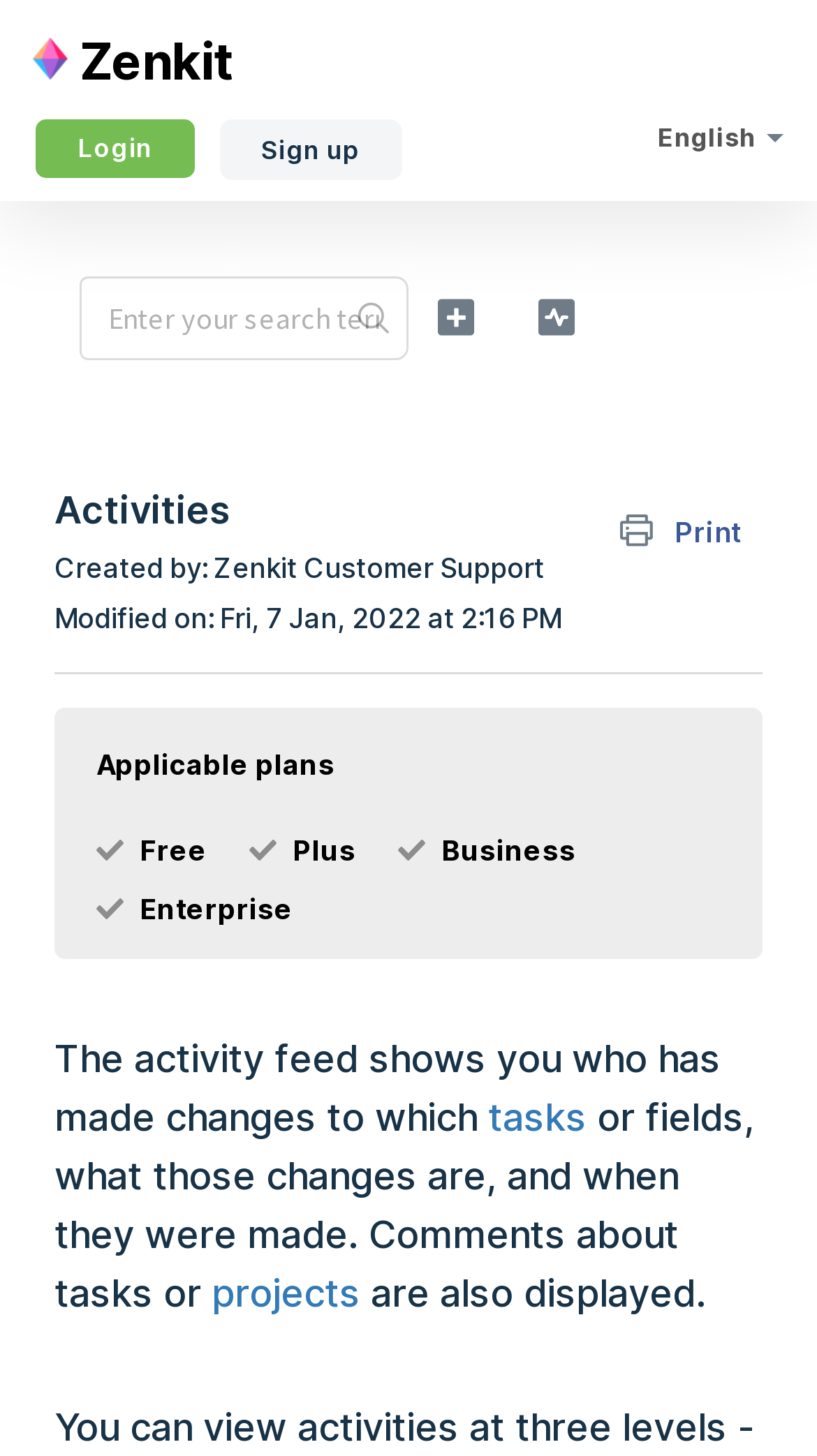Highlight the bounding box coordinates of the element you need to click to perform the following instruction: "View tasks."

[0.597, 0.753, 0.718, 0.783]